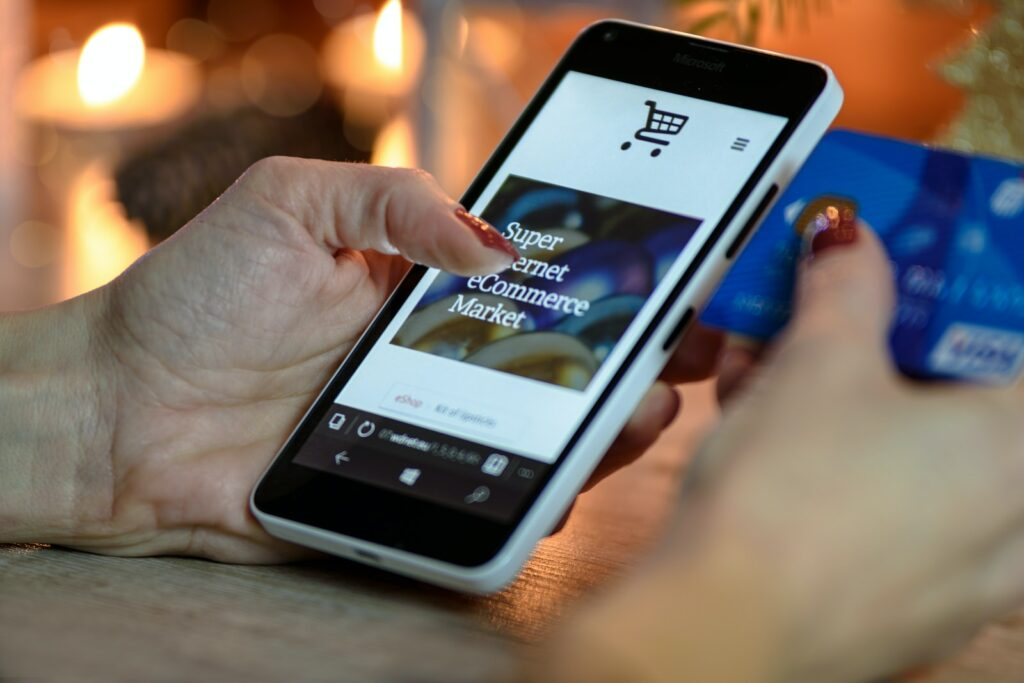What is the source of illumination in the background?
Please respond to the question with a detailed and well-explained answer.

The question asks about the source of illumination in the background of the image. The caption describes the background as 'subtly illuminated by candlelight', which indicates that the source of illumination is indeed candlelight.